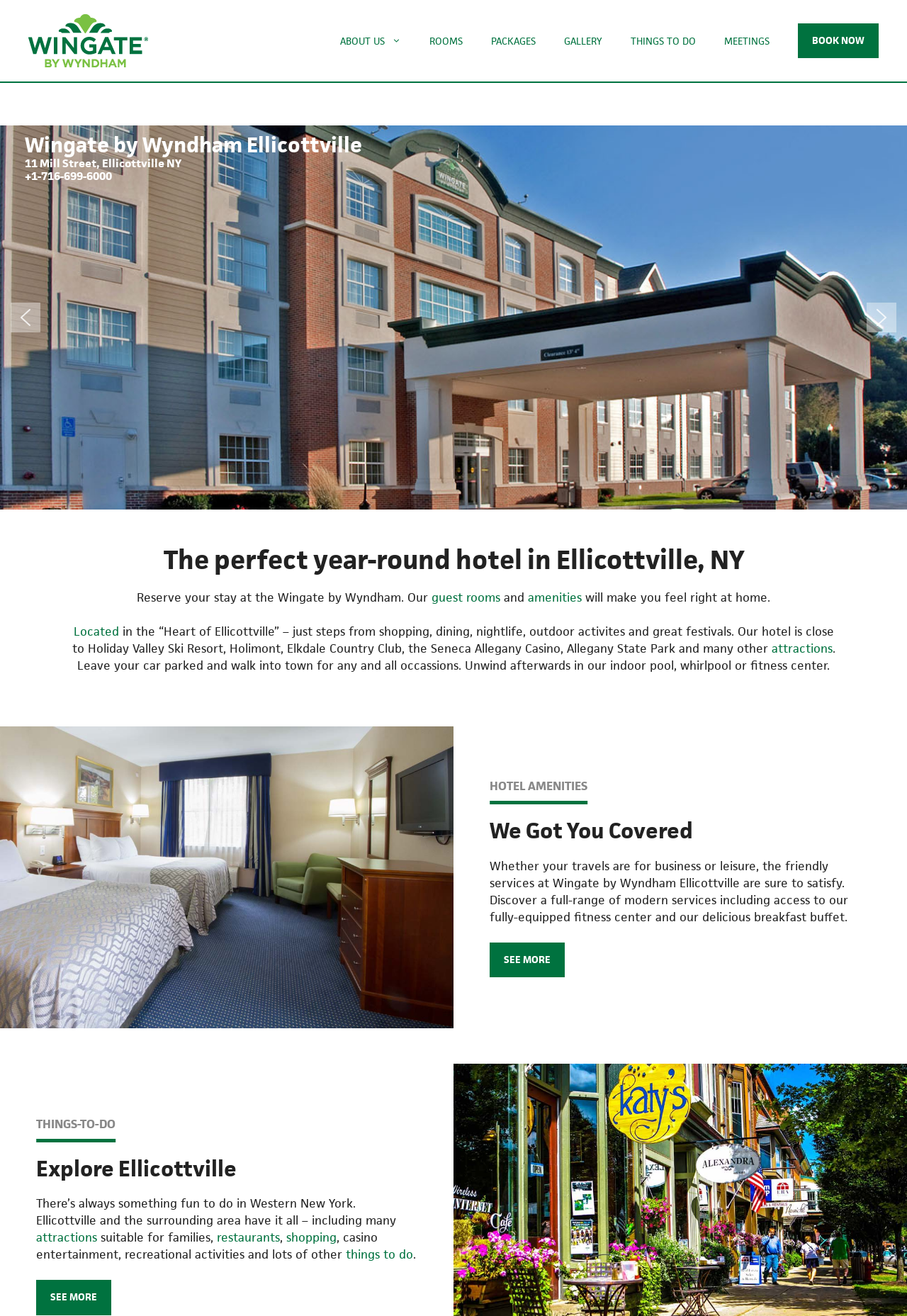Identify the bounding box of the UI element described as follows: "Things To Do". Provide the coordinates as four float numbers in the range of 0 to 1 [left, top, right, bottom].

[0.68, 0.015, 0.783, 0.047]